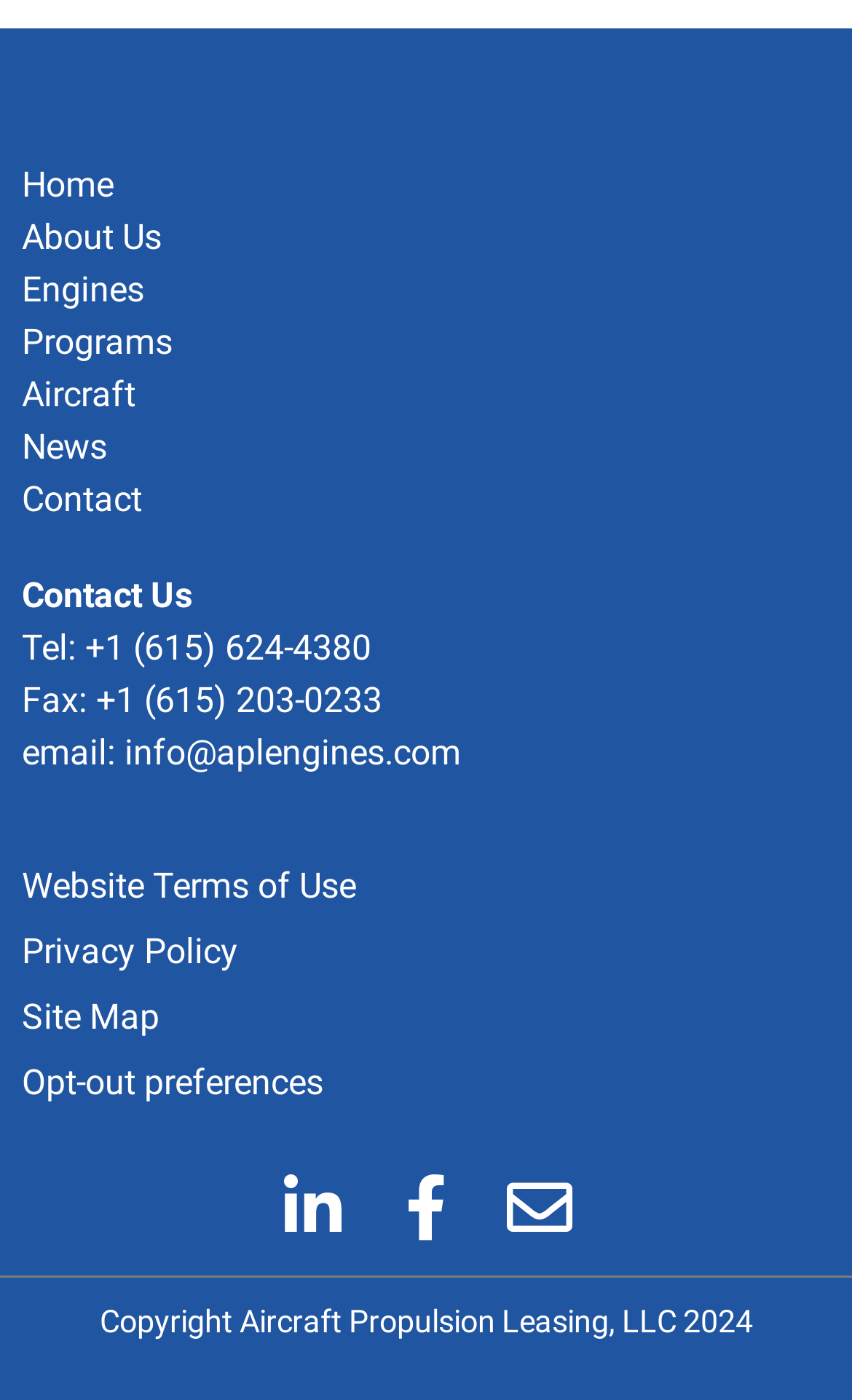Using the elements shown in the image, answer the question comprehensively: What is the phone number for contact?

The phone number for contact is '+1 (615) 624-4380' which is a link element located below the 'Contact Us' static text with a bounding box of [0.026, 0.447, 0.436, 0.477].